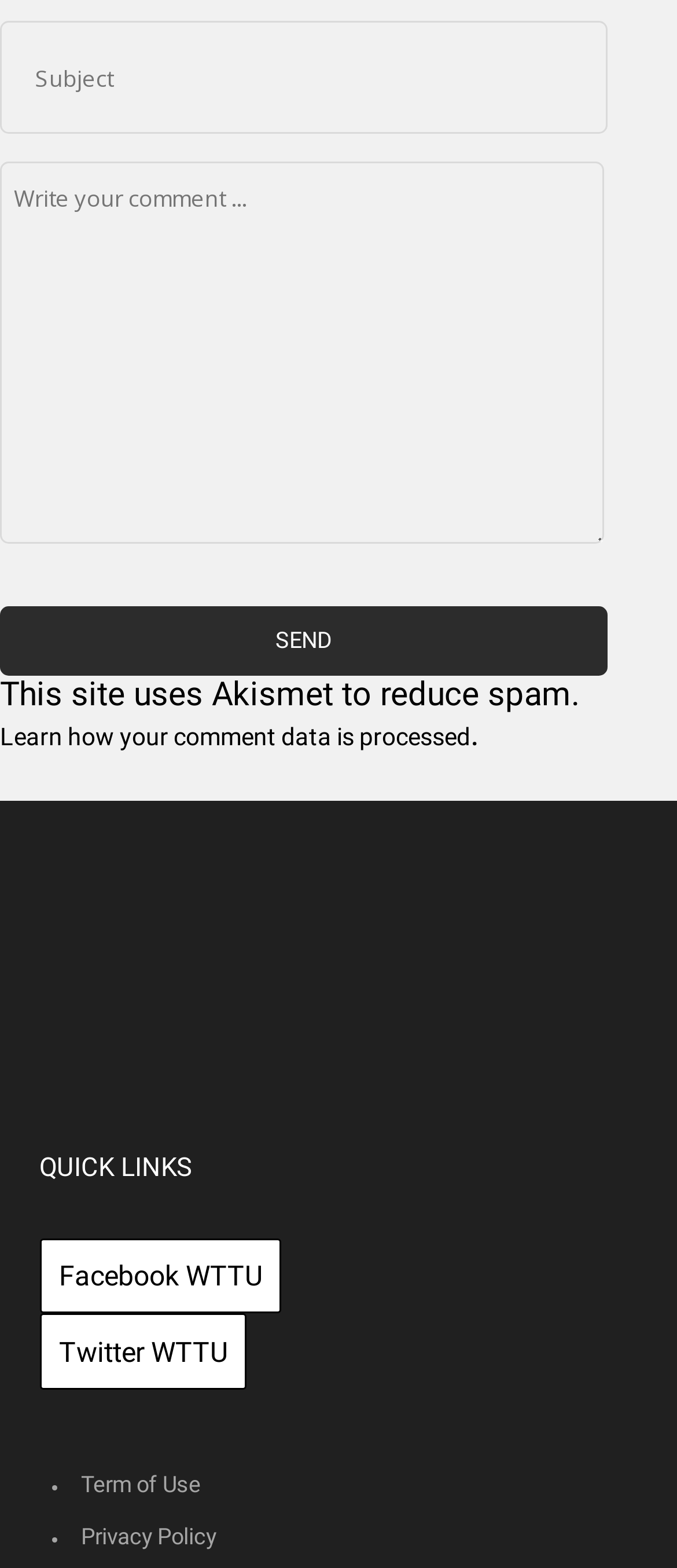Determine the bounding box coordinates of the region to click in order to accomplish the following instruction: "Write a comment". Provide the coordinates as four float numbers between 0 and 1, specifically [left, top, right, bottom].

[0.0, 0.103, 0.891, 0.347]